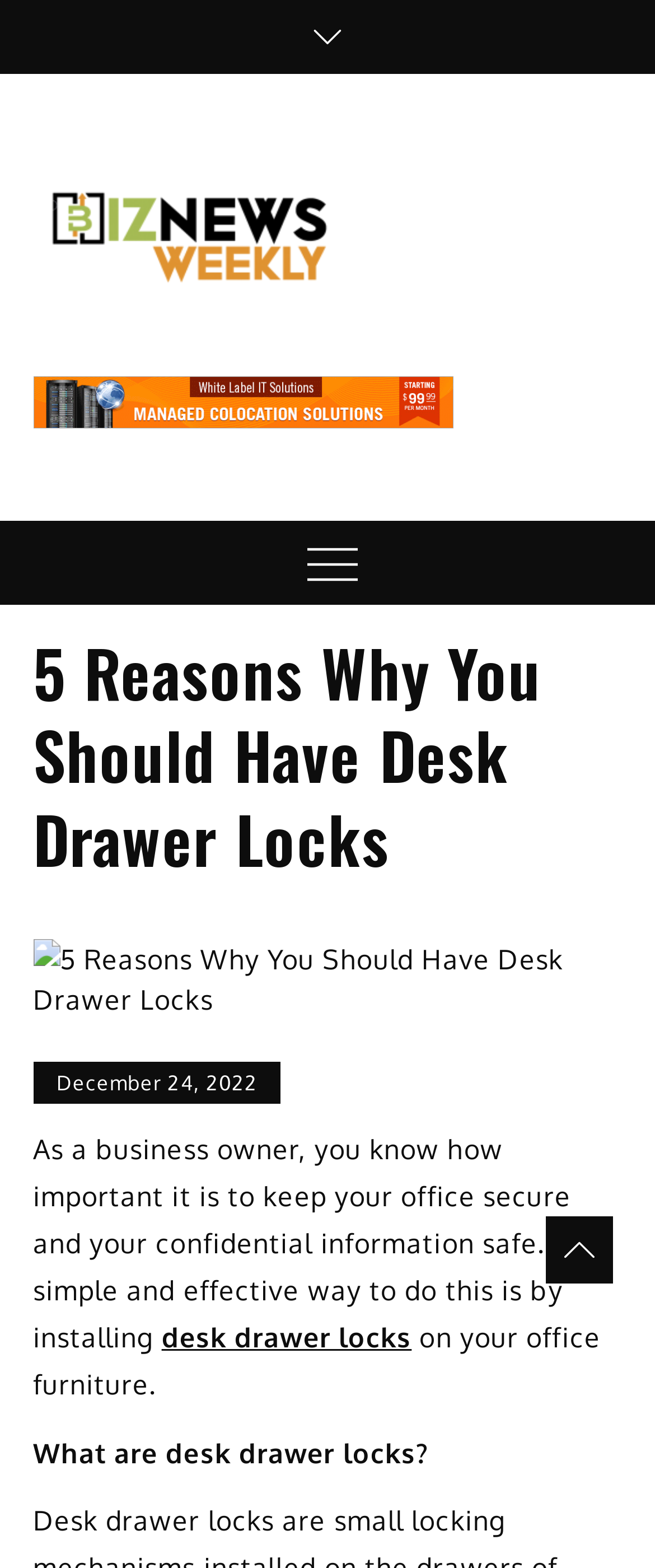What is the main topic of the article?
From the image, provide a succinct answer in one word or a short phrase.

Desk Drawer Locks